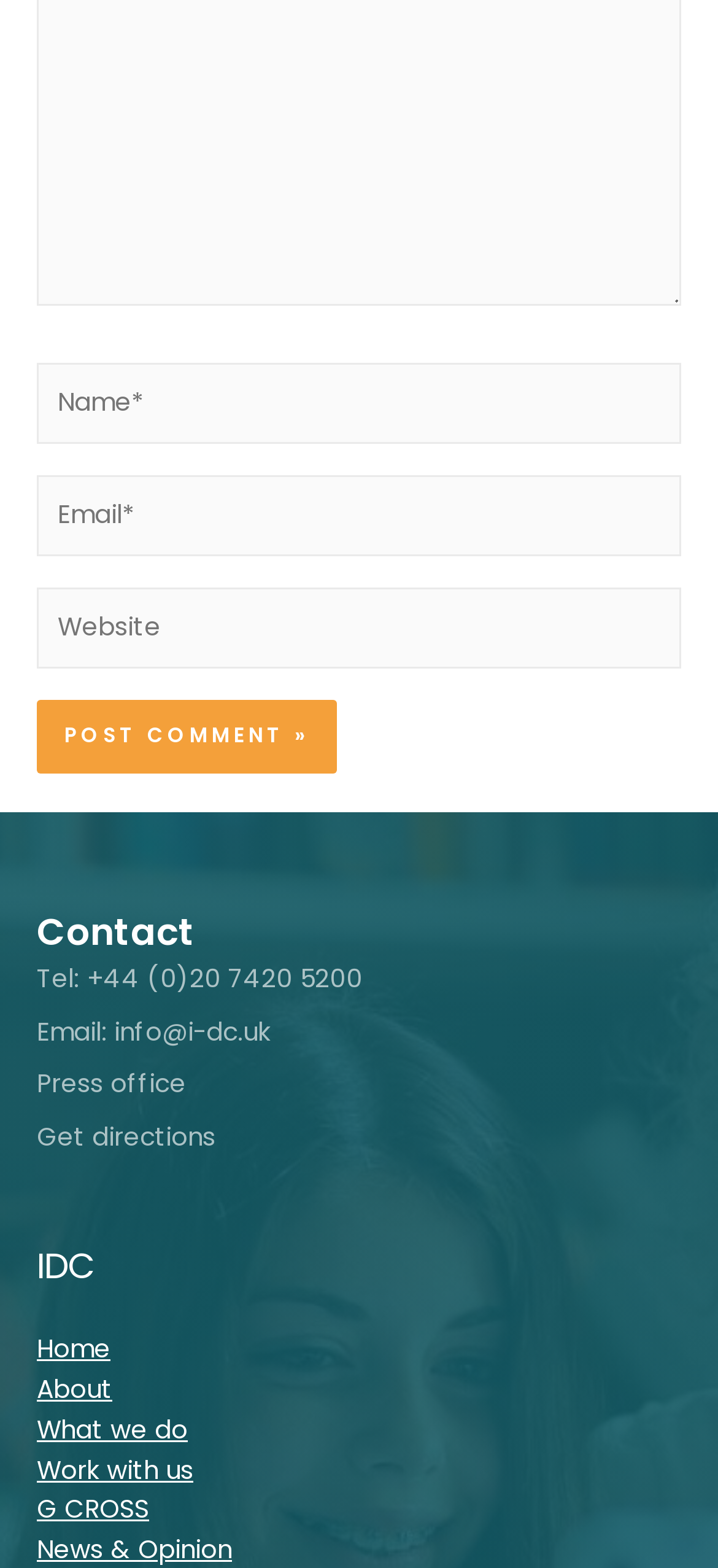How many links are under the 'IDC' heading?
Respond to the question with a well-detailed and thorough answer.

Under the 'IDC' heading, there are six links: 'Home', 'About', 'What we do', 'Work with us', 'G CROSS', and 'News & Opinion'.